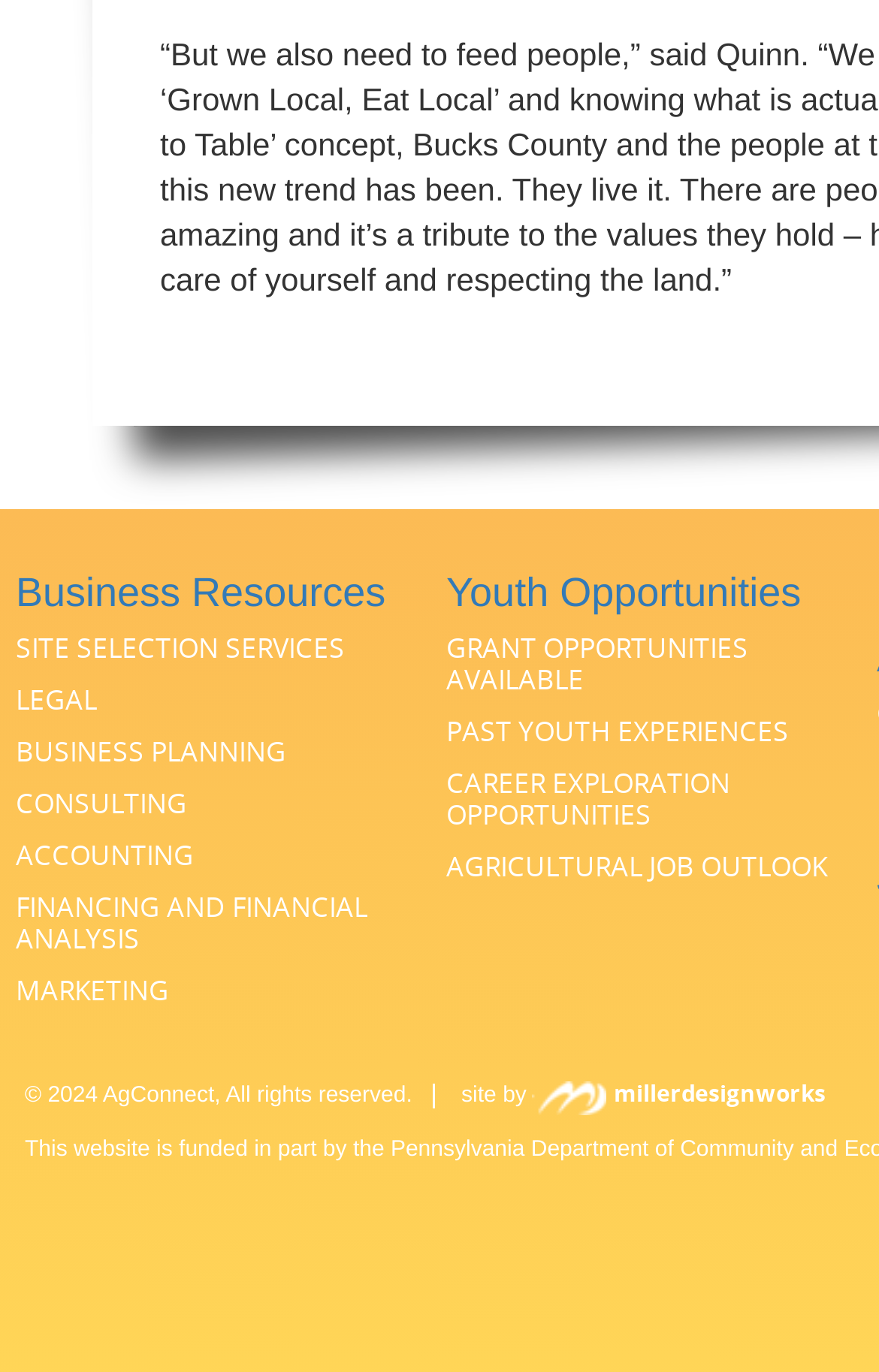Find the bounding box coordinates for the element described here: "Marketing".

[0.018, 0.711, 0.192, 0.734]